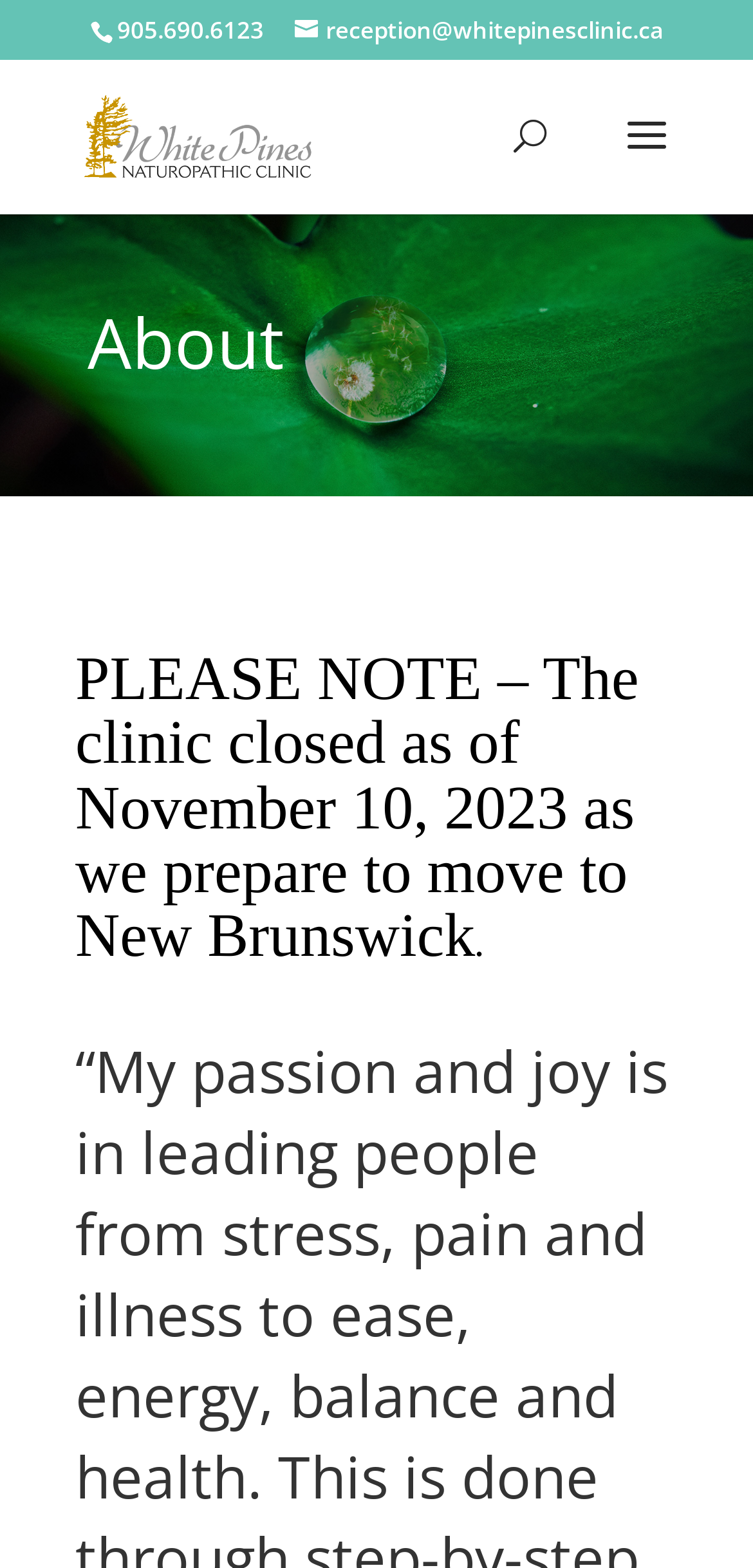What is the phone number of the clinic?
Using the image, respond with a single word or phrase.

905.690.6123